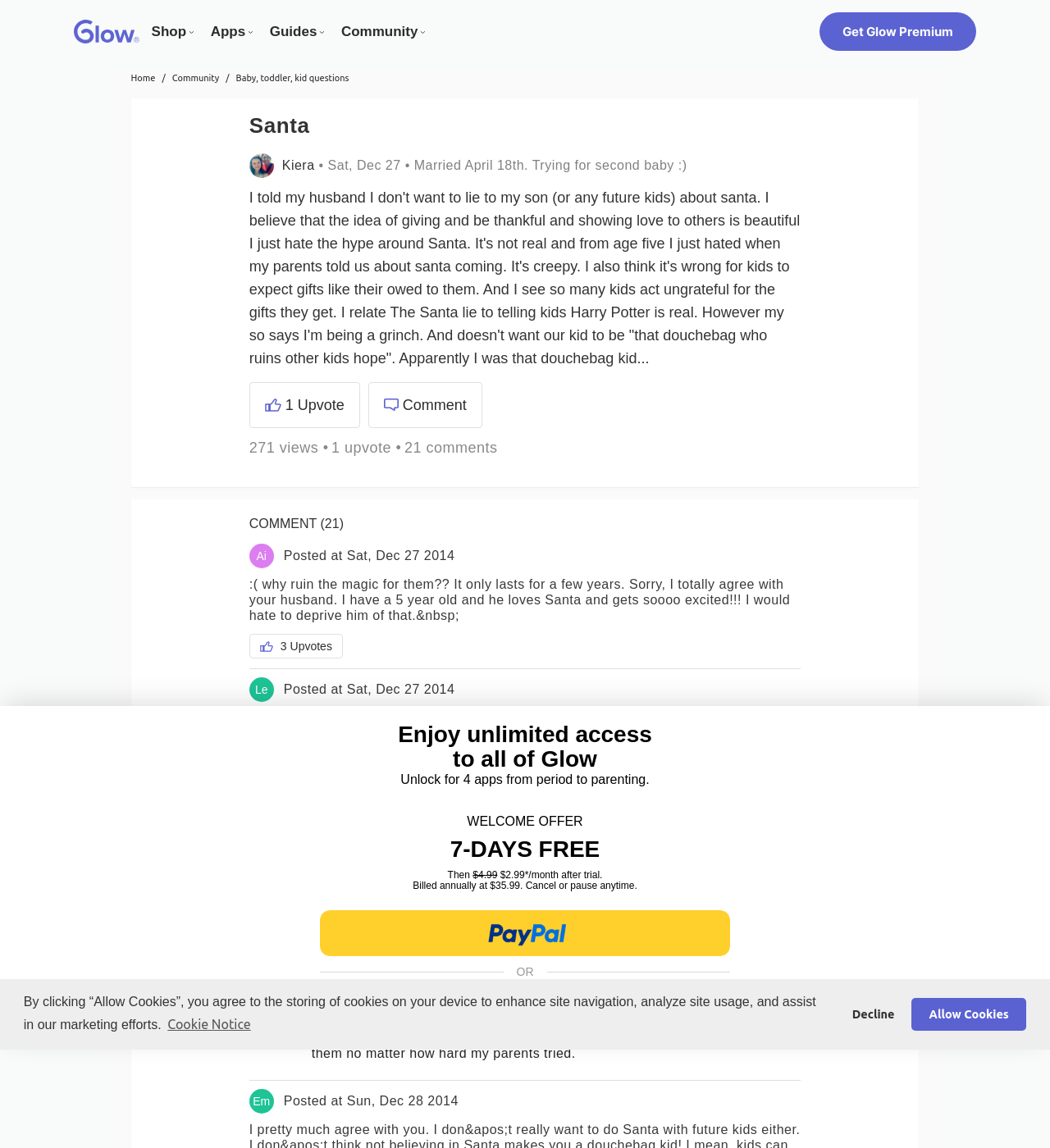Please reply to the following question with a single word or a short phrase:
What is the topic of discussion in this community?

Santa